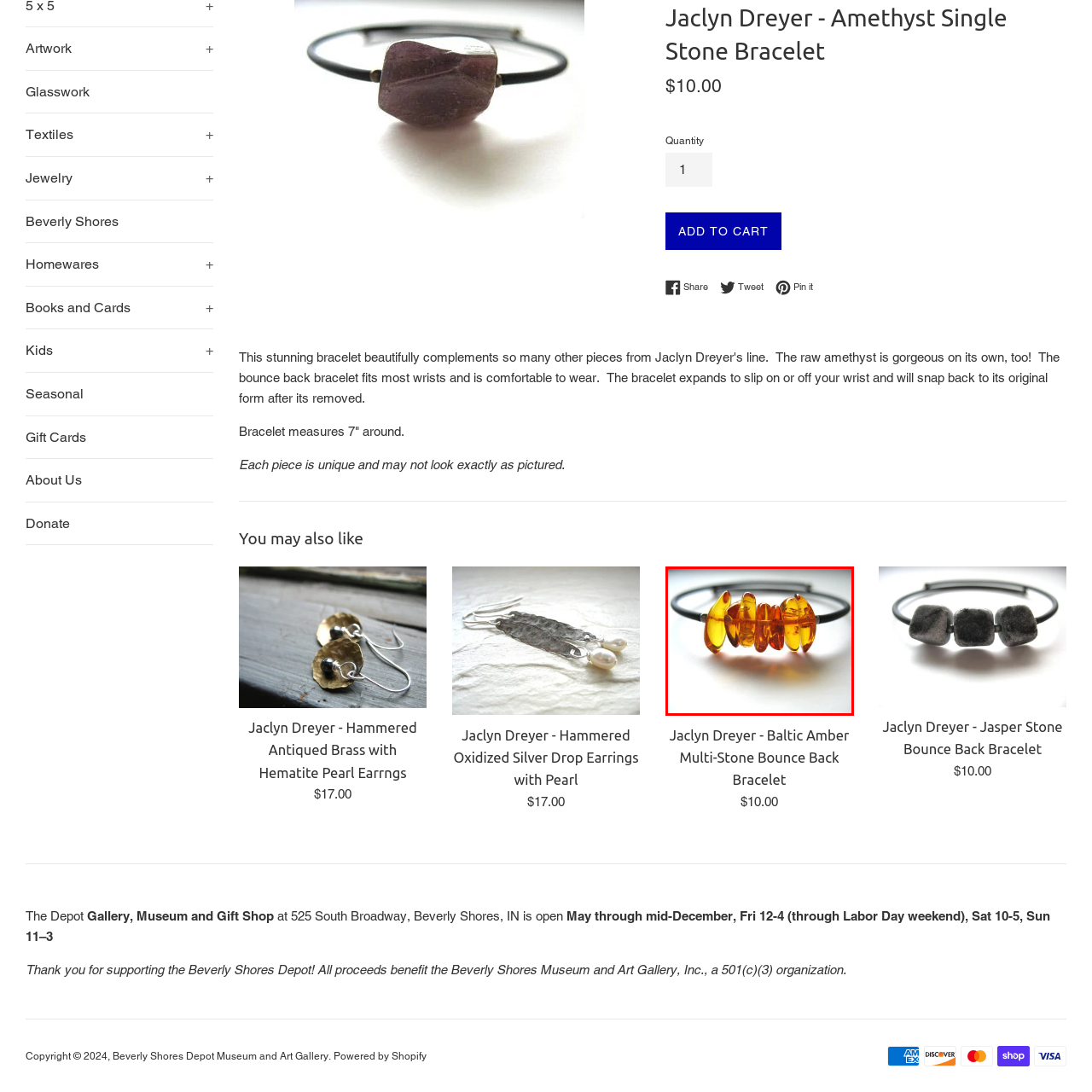Look at the image inside the red boundary and respond to the question with a single word or phrase: What is the design feature of the bracelet?

Expanding